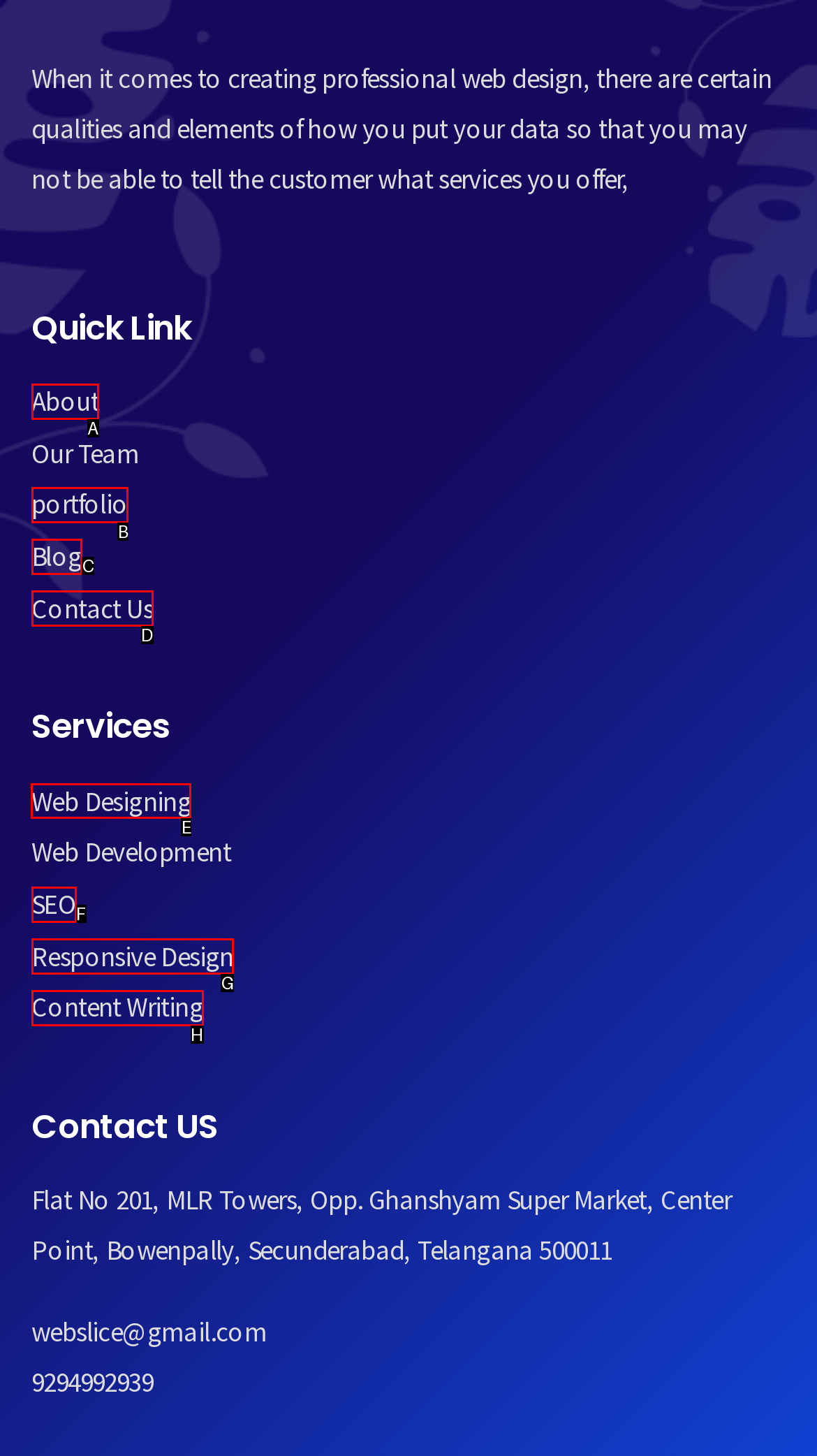Please indicate which option's letter corresponds to the task: view Web Designing by examining the highlighted elements in the screenshot.

E